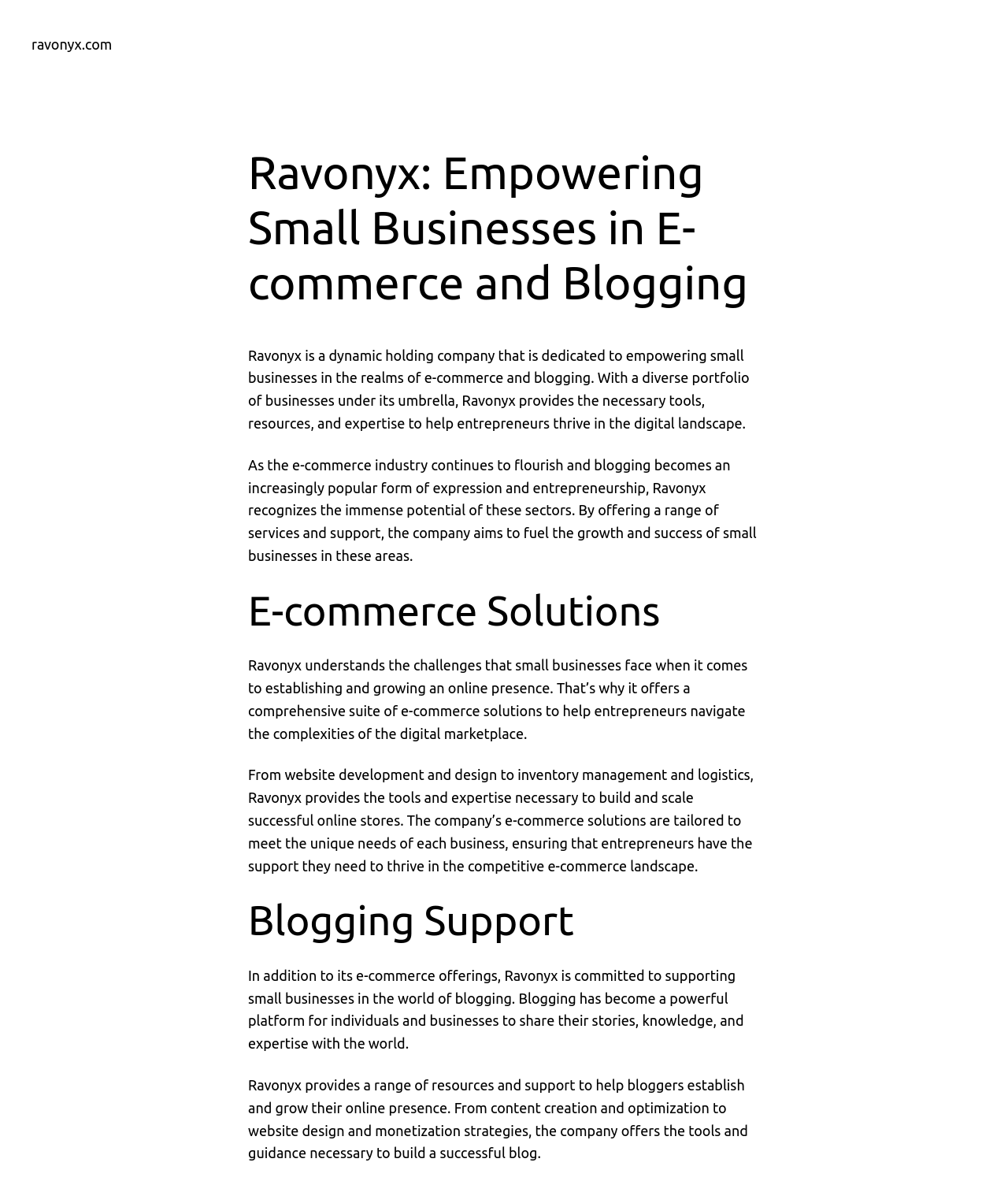What is the purpose of Ravonyx's blogging support?
From the screenshot, supply a one-word or short-phrase answer.

Establish and grow online presence